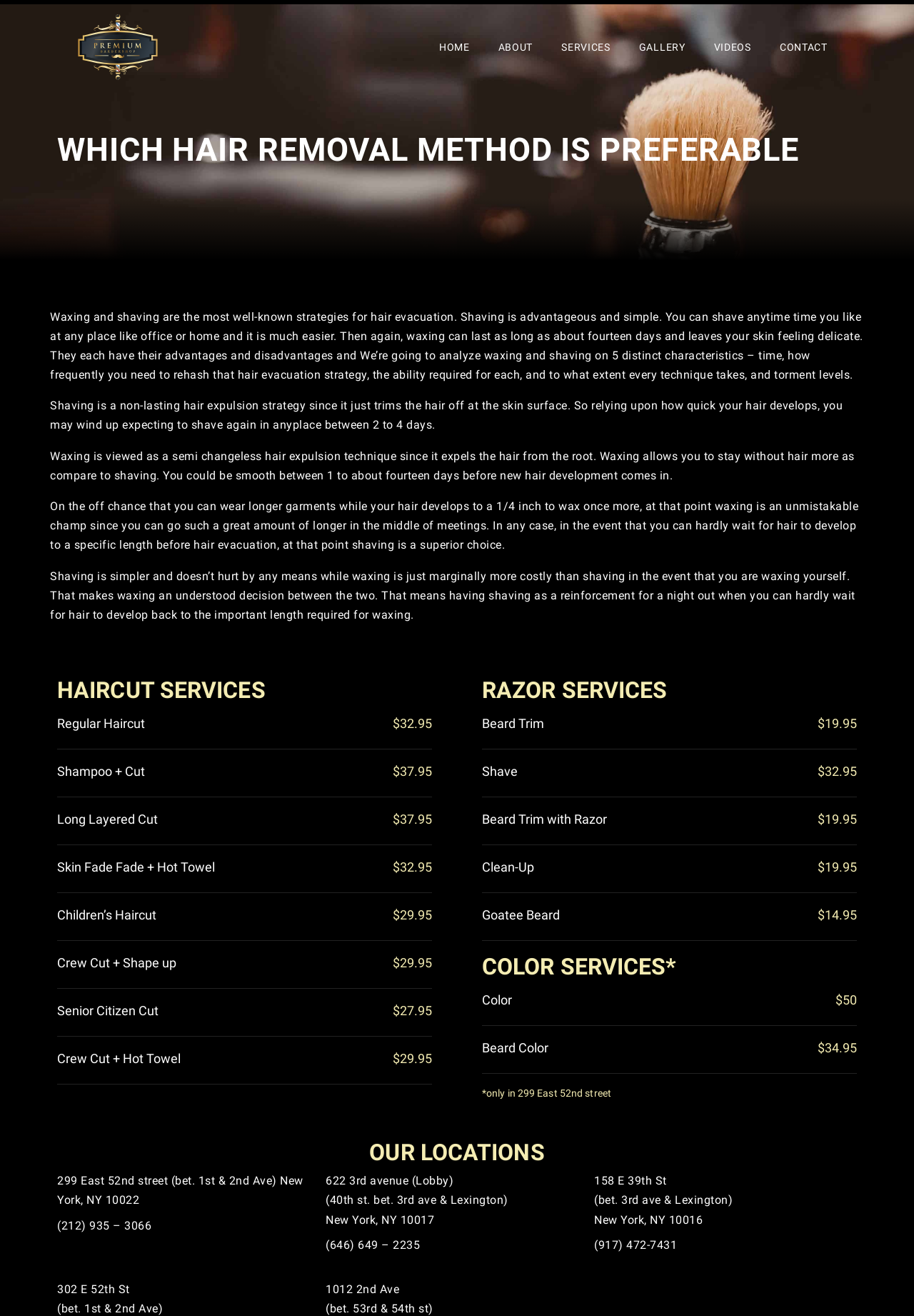Provide the bounding box coordinates of the HTML element described by the text: "Contact". The coordinates should be in the format [left, top, right, bottom] with values between 0 and 1.

[0.837, 0.023, 0.921, 0.048]